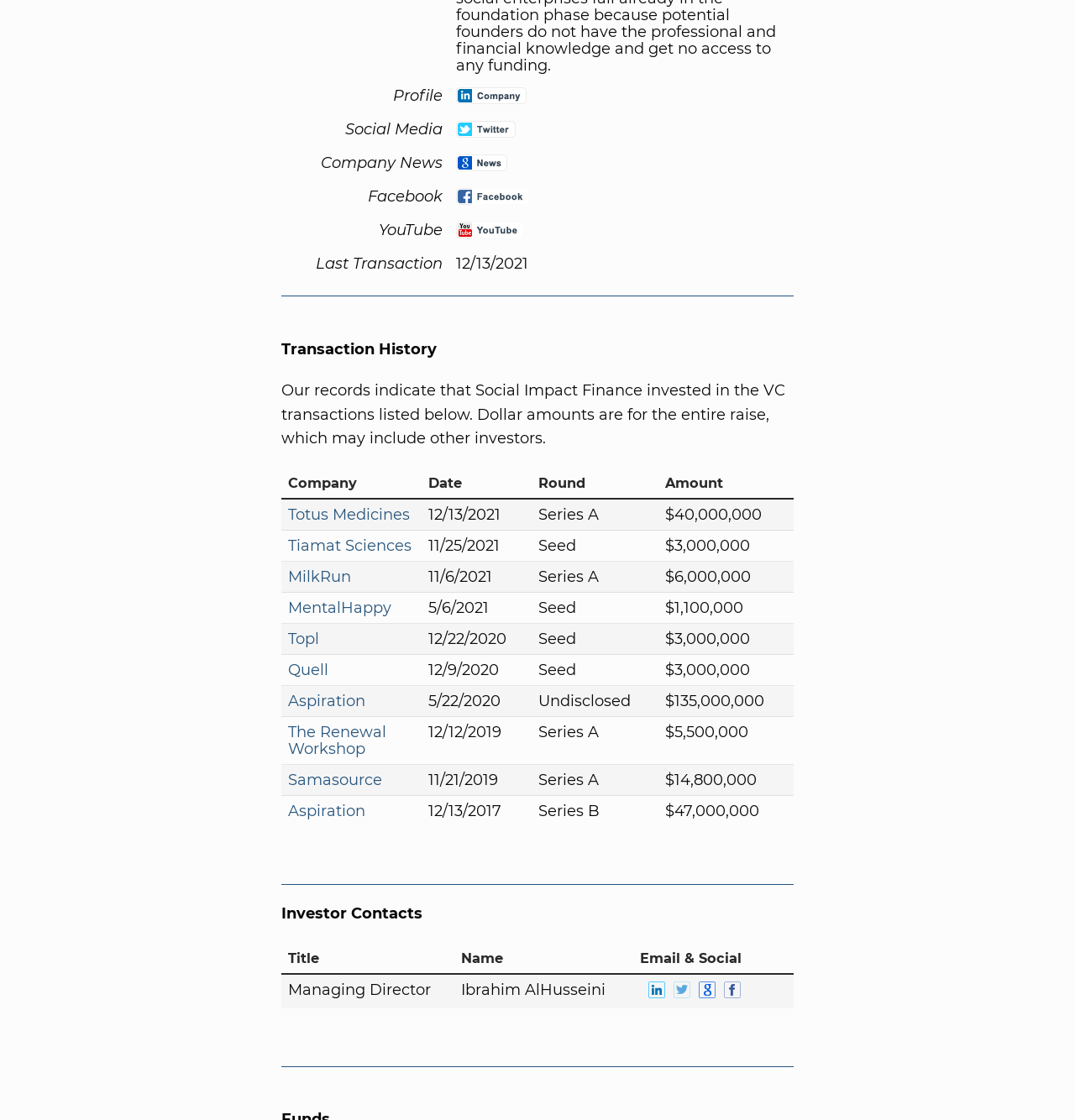Determine the bounding box coordinates of the element's region needed to click to follow the instruction: "Open Instagram". Provide these coordinates as four float numbers between 0 and 1, formatted as [left, top, right, bottom].

None